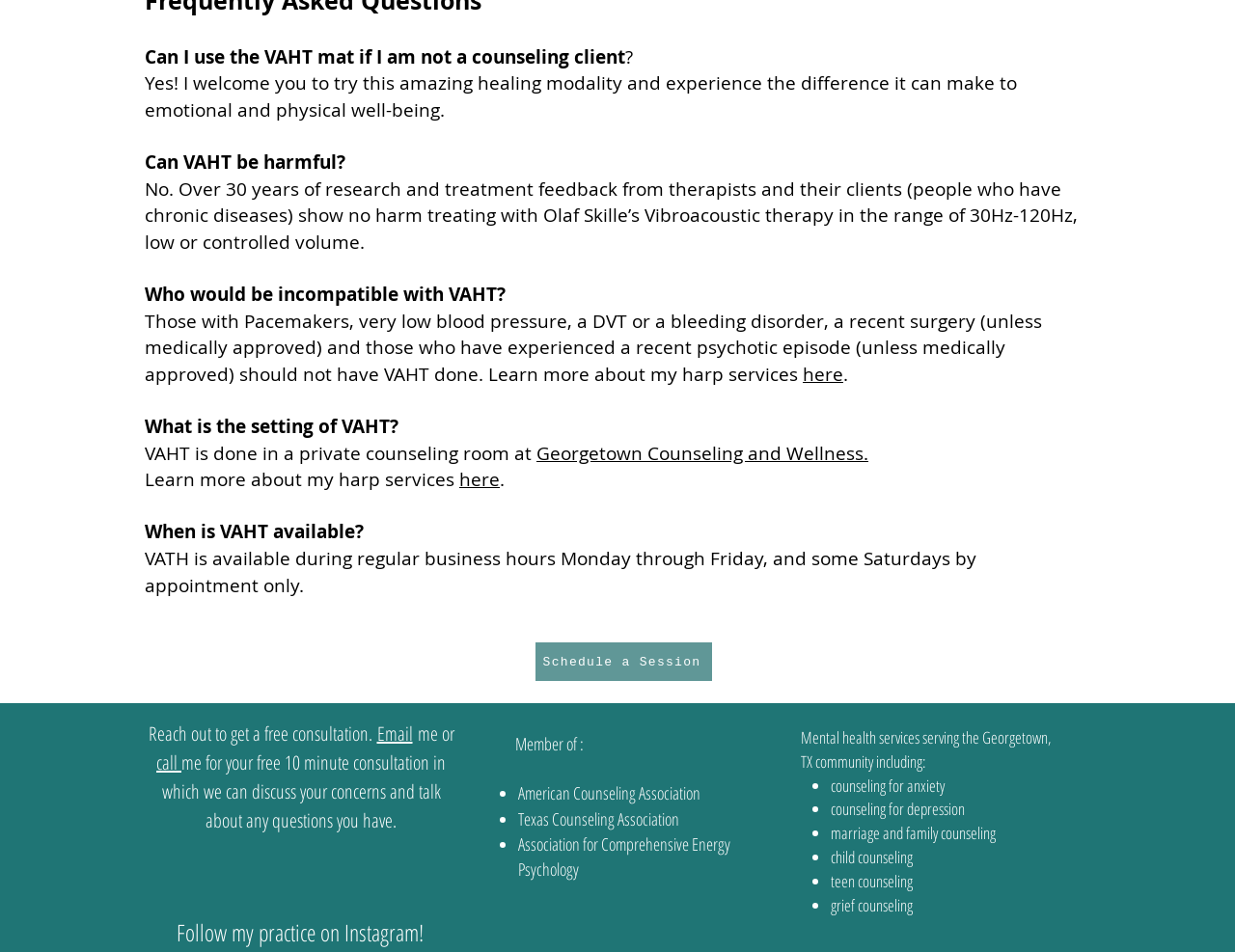Provide a short answer to the following question with just one word or phrase: How can you schedule a VAHT session?

By appointment